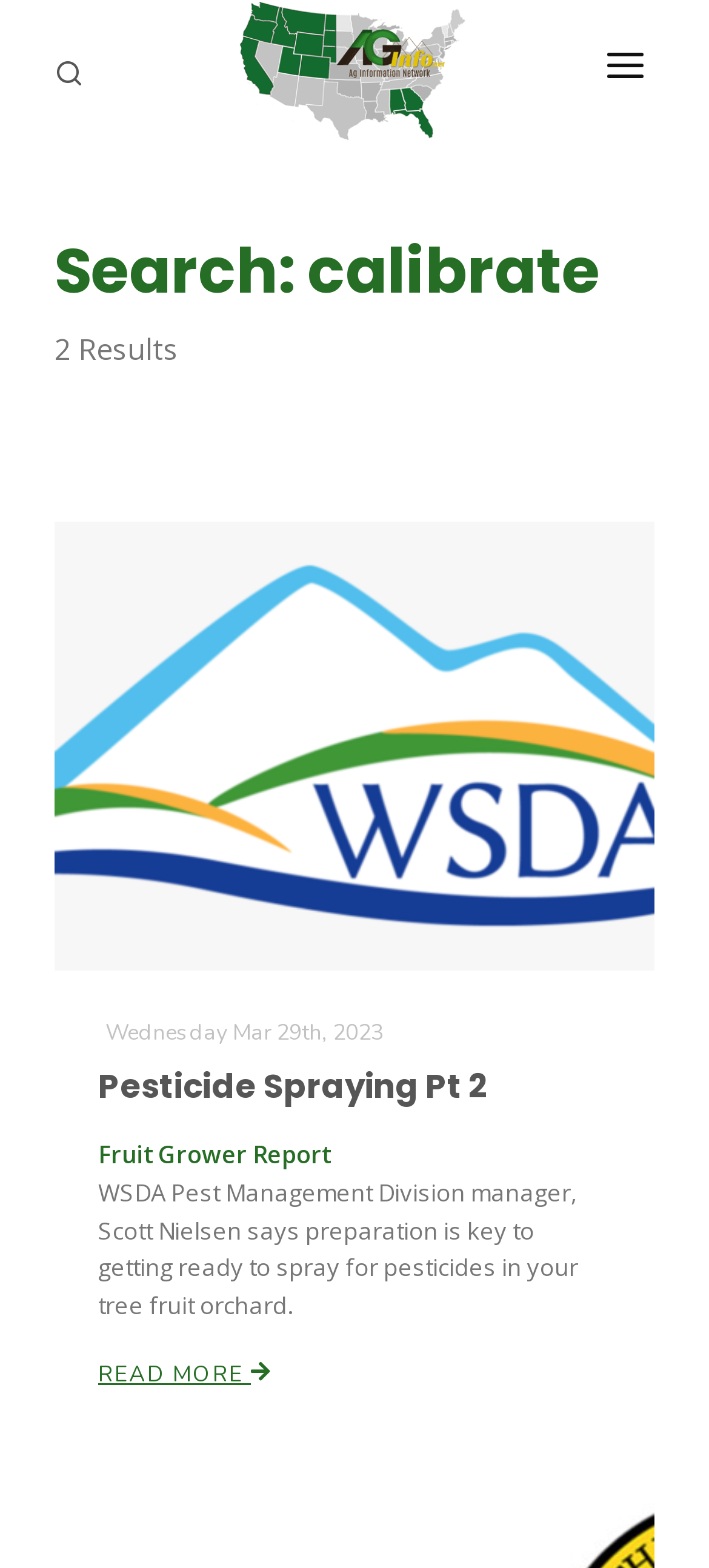Can you specify the bounding box coordinates of the area that needs to be clicked to fulfill the following instruction: "Go to the ABOUT US page"?

[0.154, 0.145, 0.846, 0.197]